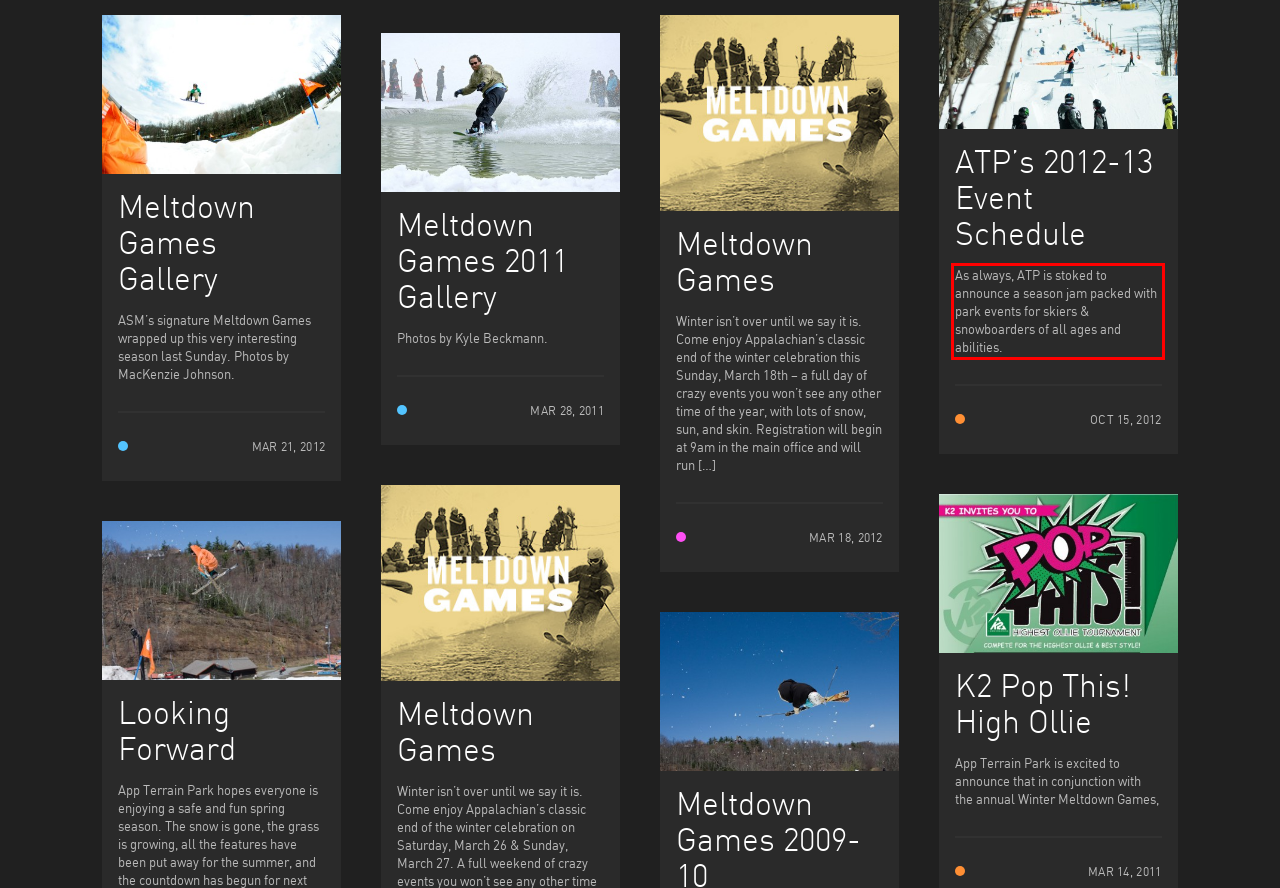Given the screenshot of a webpage, identify the red rectangle bounding box and recognize the text content inside it, generating the extracted text.

As always, ATP is stoked to announce a season jam packed with park events for skiers & snowboarders of all ages and abilities.